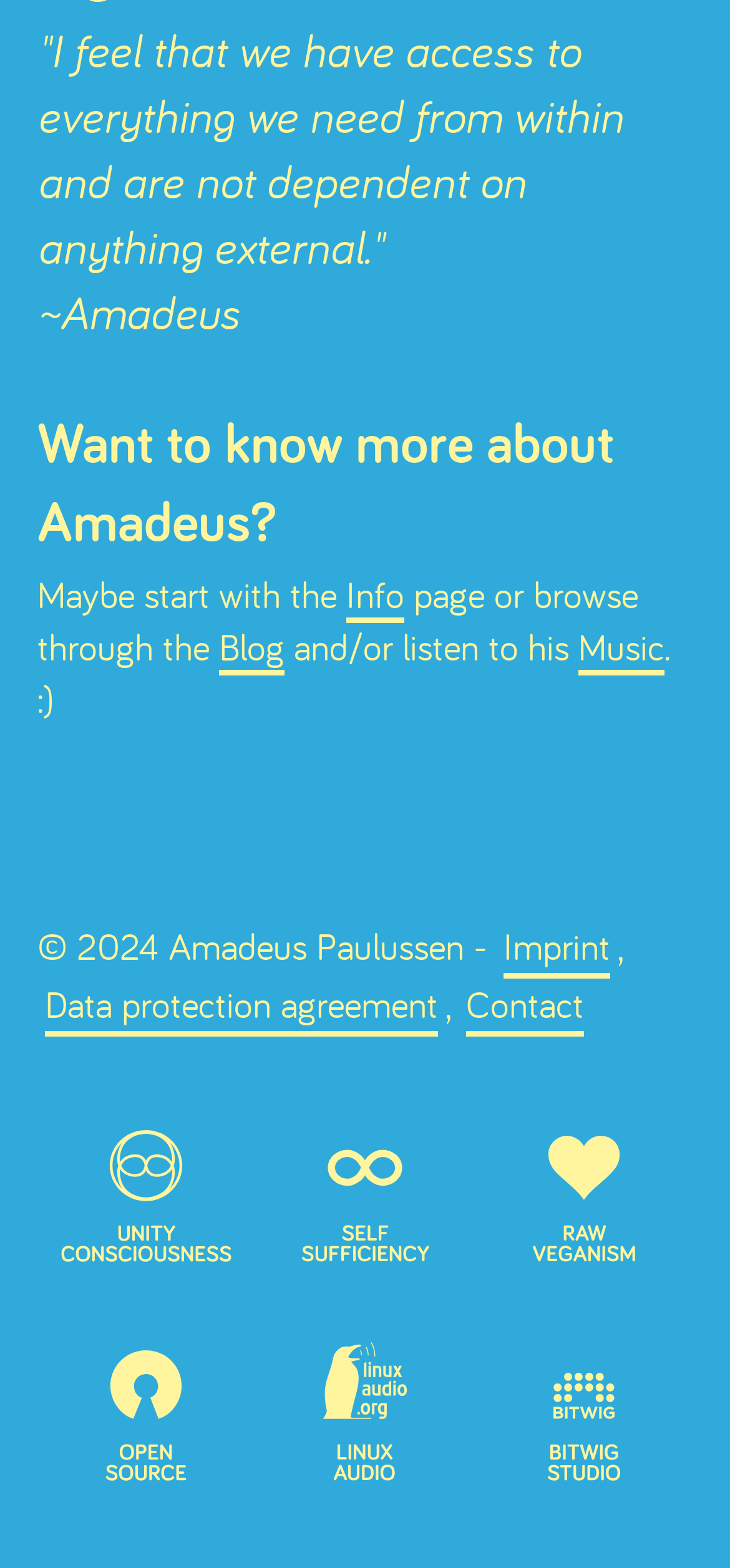How many images are there on the page?
Provide a one-word or short-phrase answer based on the image.

6